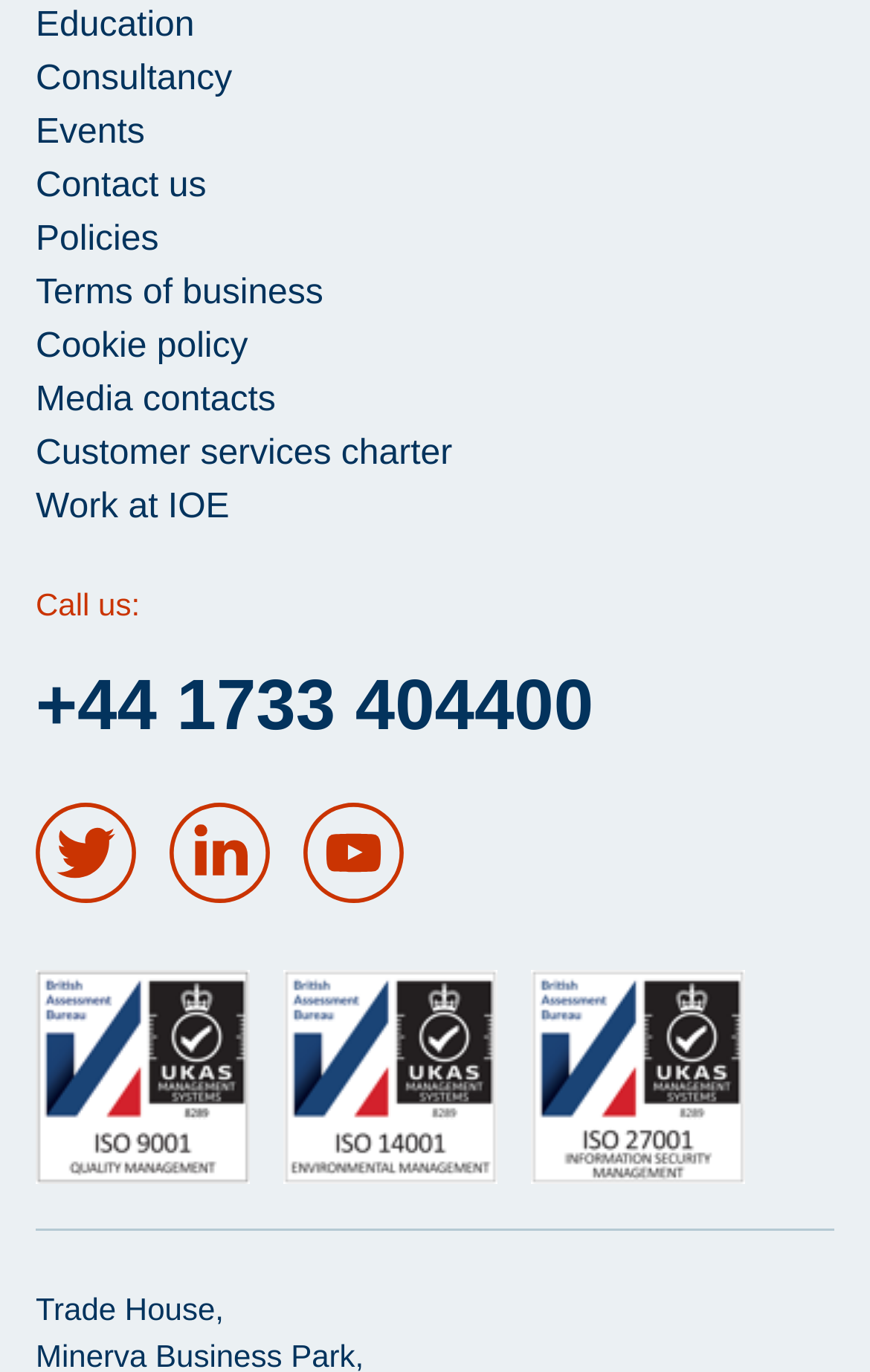How many navigation links are available?
Please respond to the question with a detailed and well-explained answer.

I counted the number of navigation links by looking at the links at the top of the page, which are Consultancy, Events, Contact us, Policies, Terms of business, Cookie policy, Media contacts, and Customer services charter.